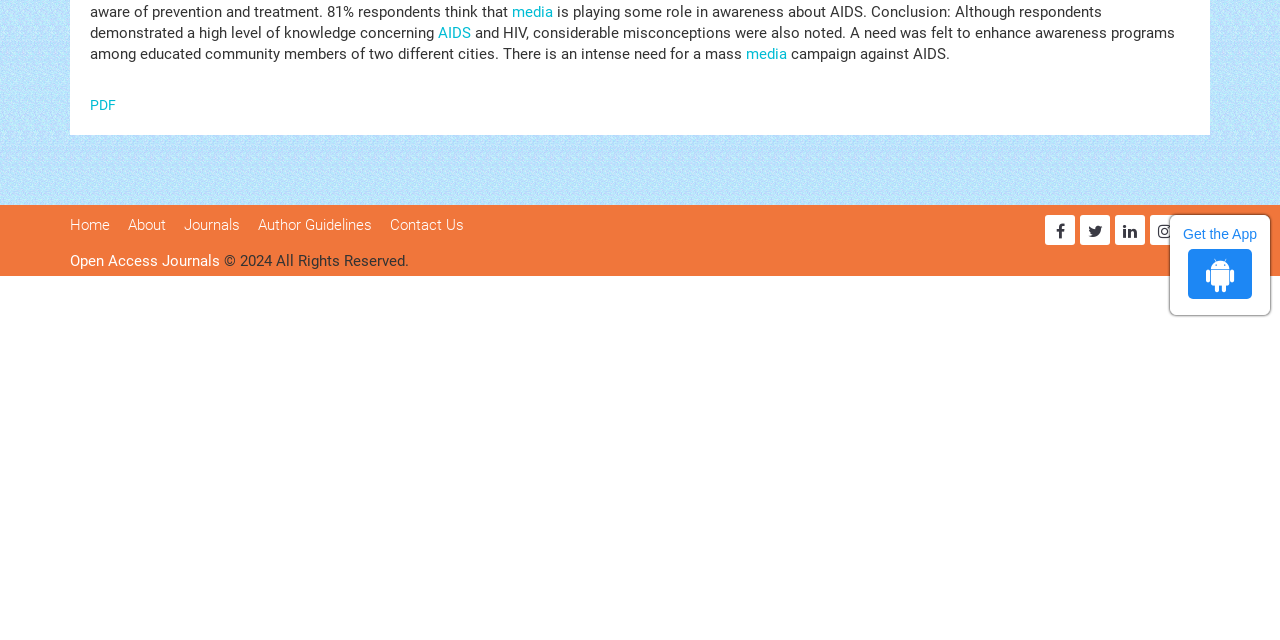Please locate the UI element described by "Open Access Journals" and provide its bounding box coordinates.

[0.055, 0.394, 0.172, 0.422]